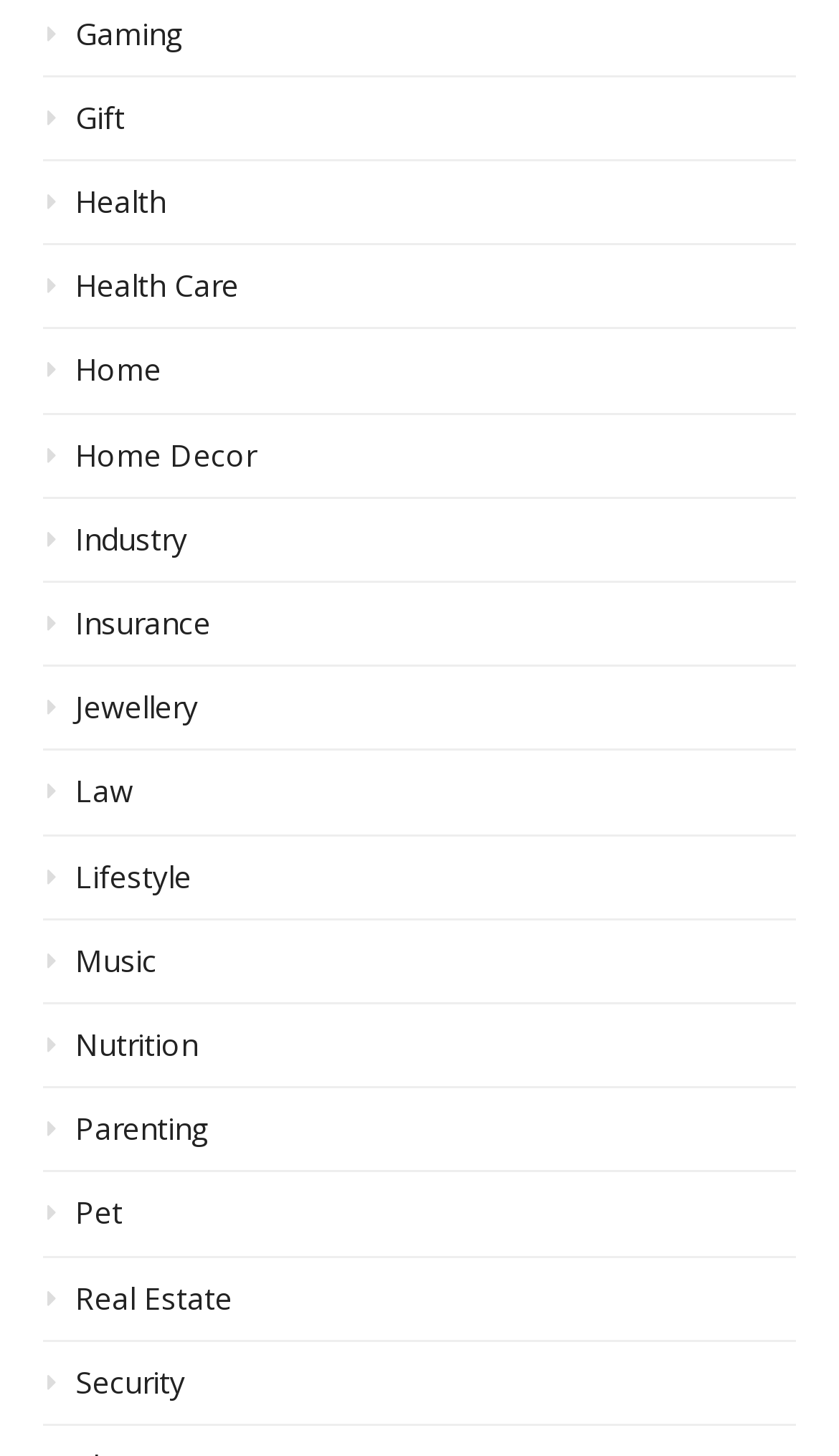Please provide a brief answer to the question using only one word or phrase: 
What is the first category listed?

Gaming